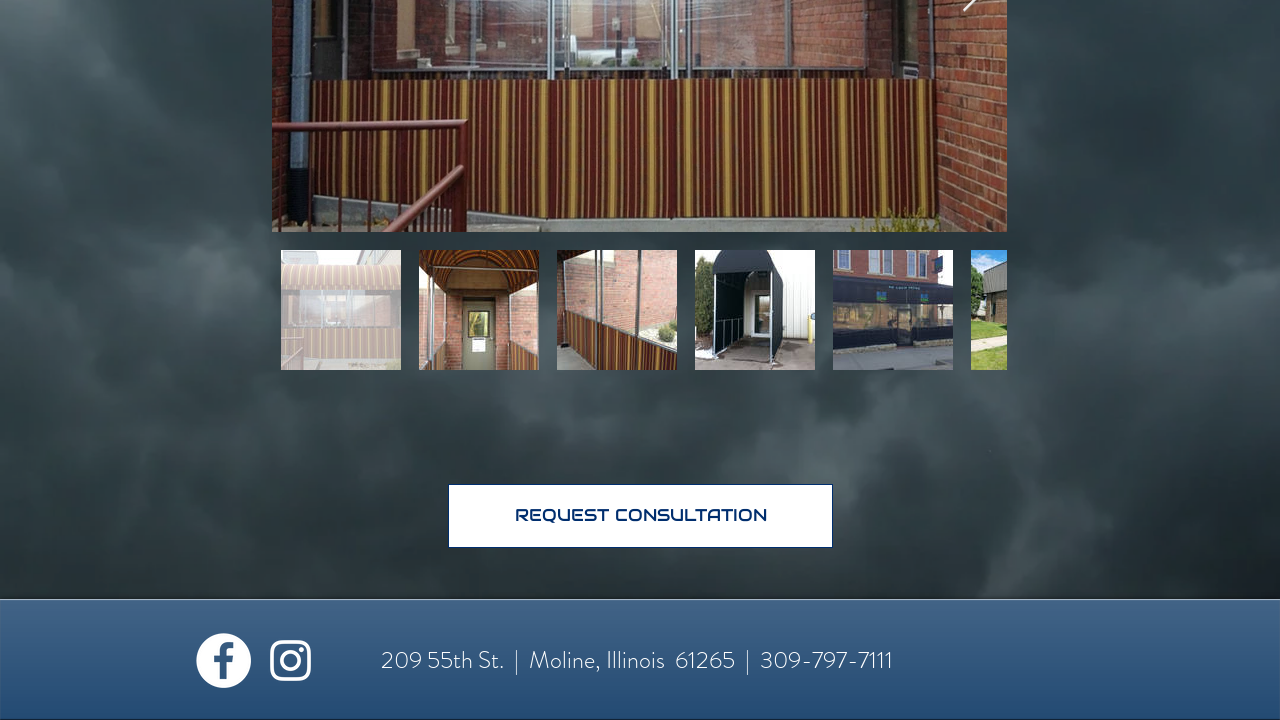Show the bounding box coordinates for the HTML element described as: "aria-label="Facebook - White Circle"".

[0.153, 0.879, 0.196, 0.956]